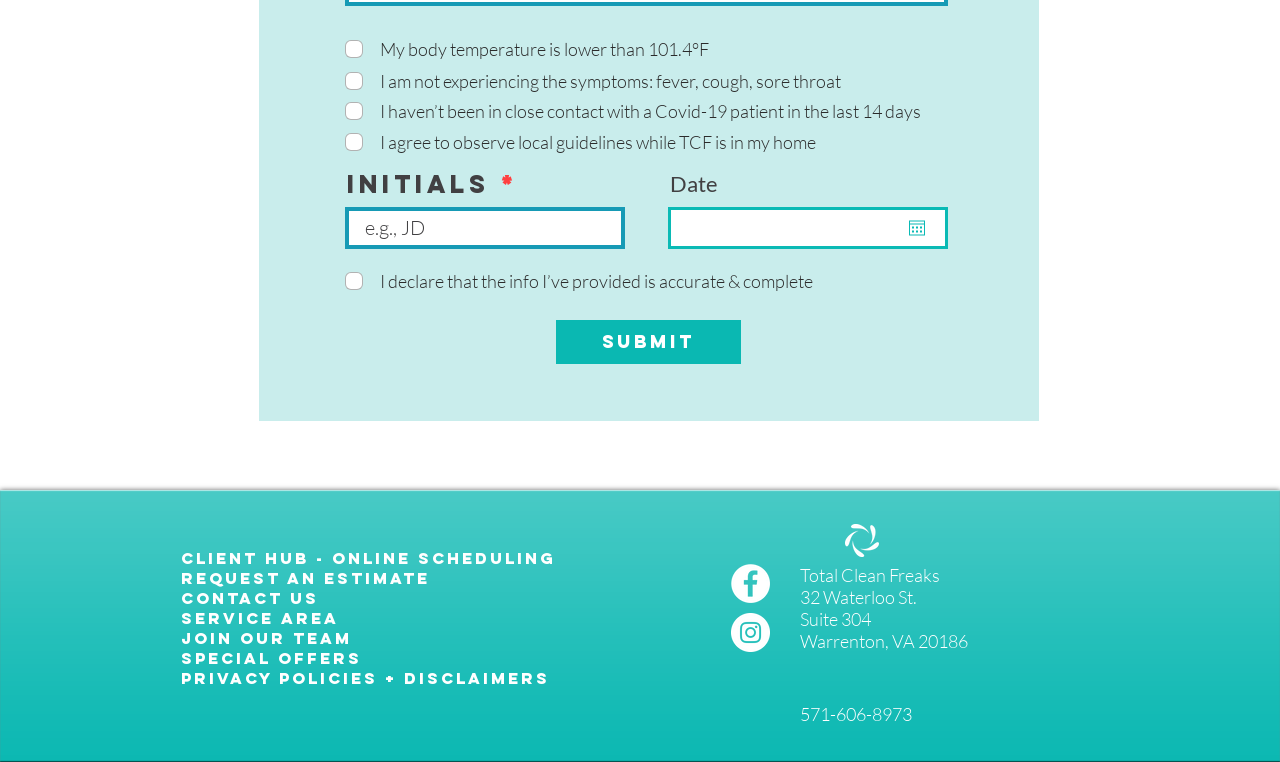What is the name of the company?
Can you give a detailed and elaborate answer to the question?

The company name 'Total Clean Freaks' is displayed at the bottom of the webpage, along with the address and contact information.